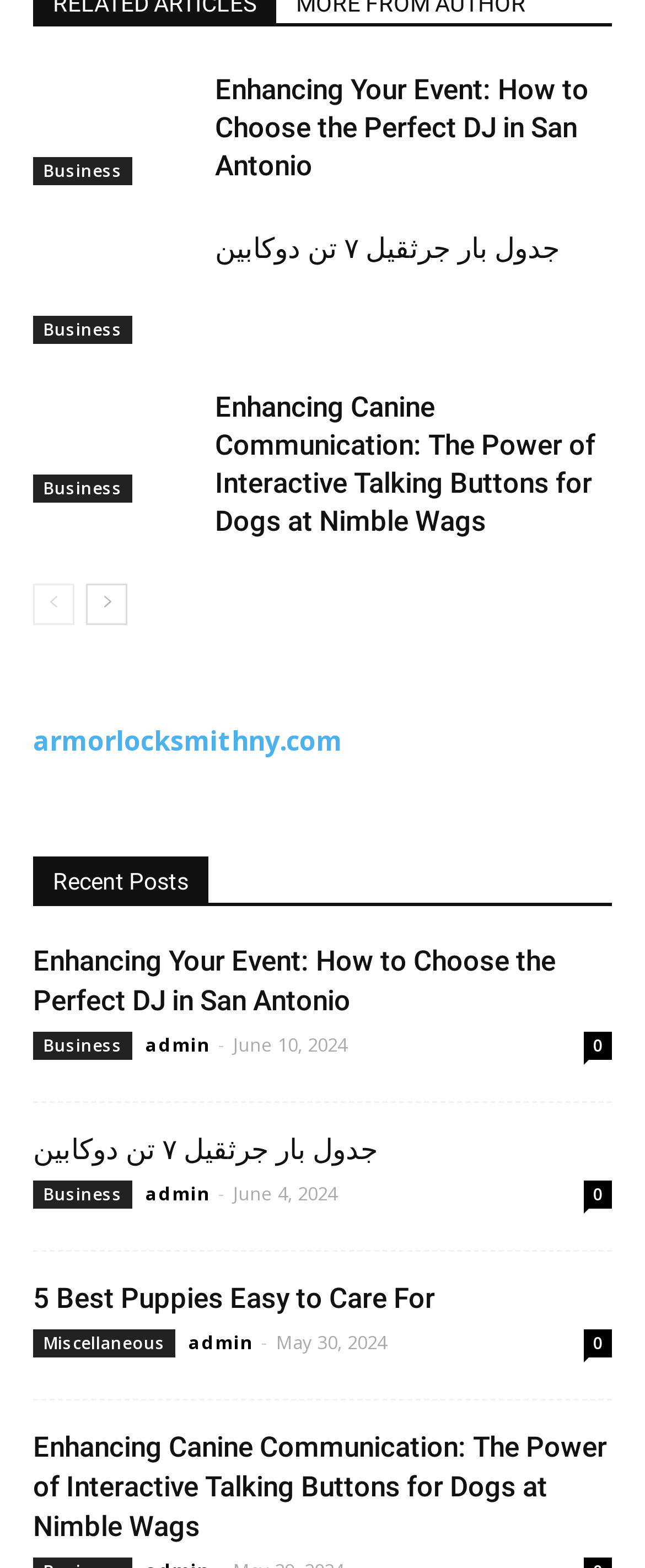What is the title of the first article?
Using the screenshot, give a one-word or short phrase answer.

Enhancing Your Event